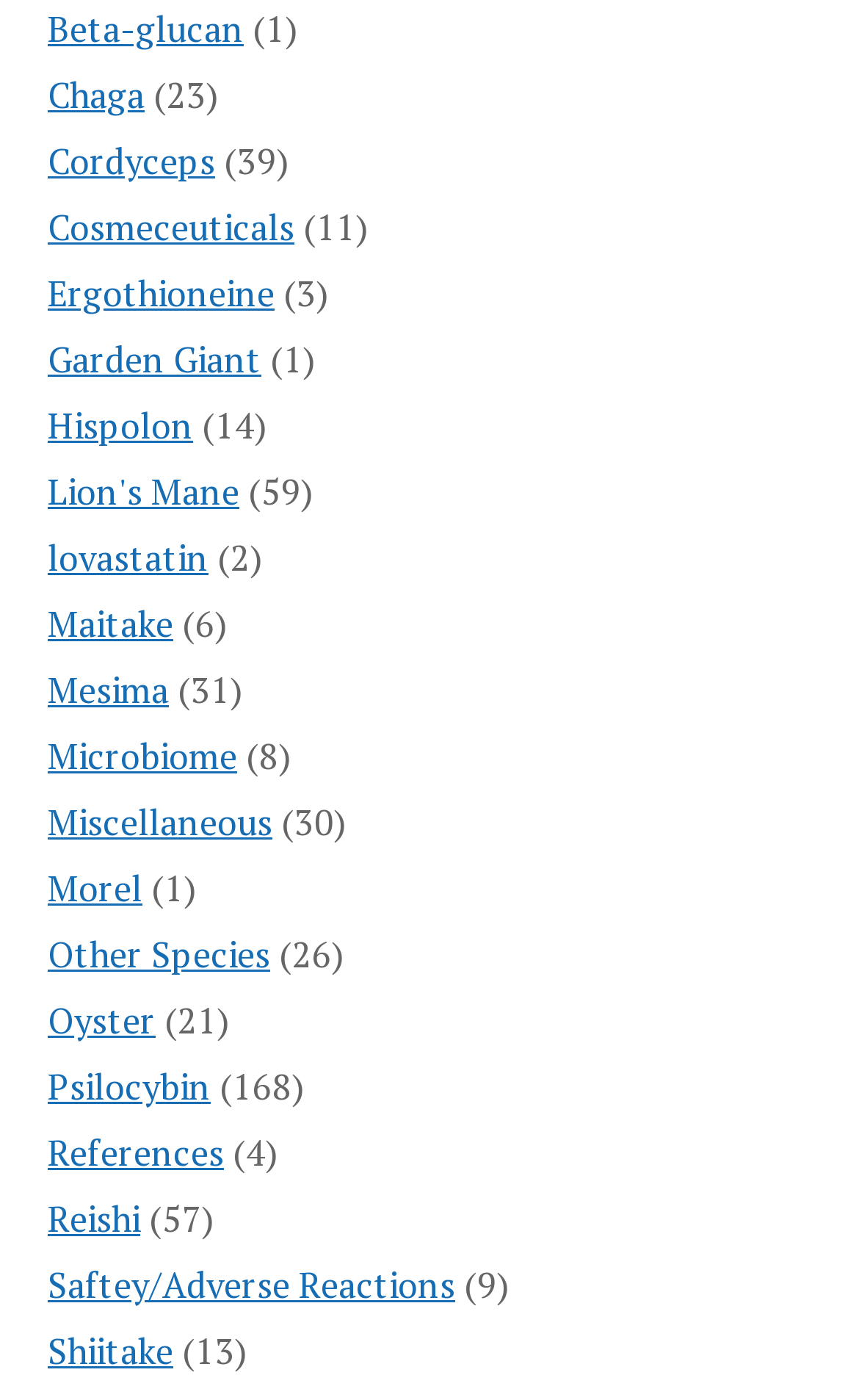Pinpoint the bounding box coordinates for the area that should be clicked to perform the following instruction: "Read about Cosmeceuticals".

[0.056, 0.144, 0.343, 0.179]